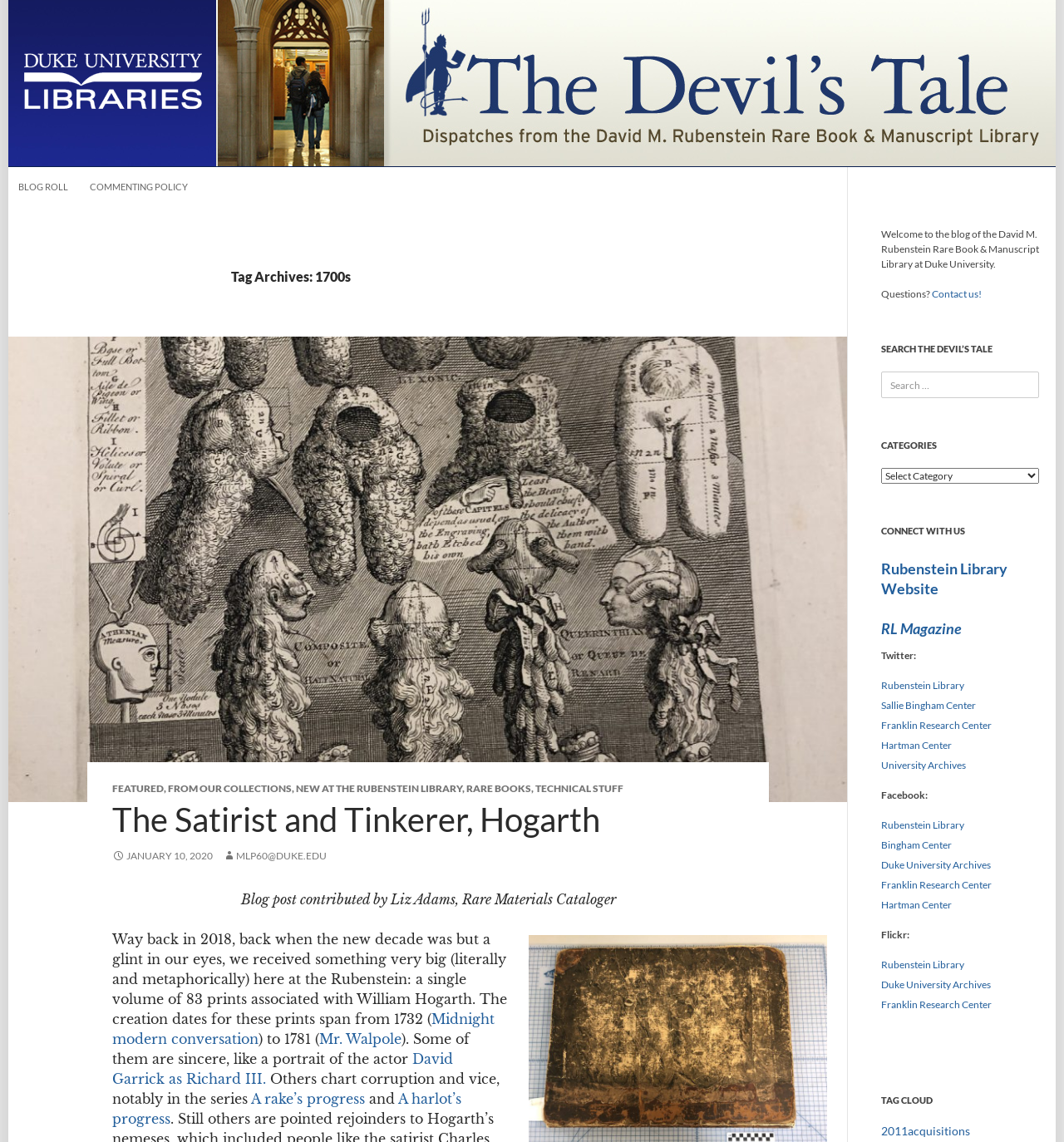Provide the bounding box coordinates in the format (top-left x, top-left y, bottom-right x, bottom-right y). All values are floating point numbers between 0 and 1. Determine the bounding box coordinate of the UI element described as: mlp60@duke.edu

[0.209, 0.744, 0.307, 0.755]